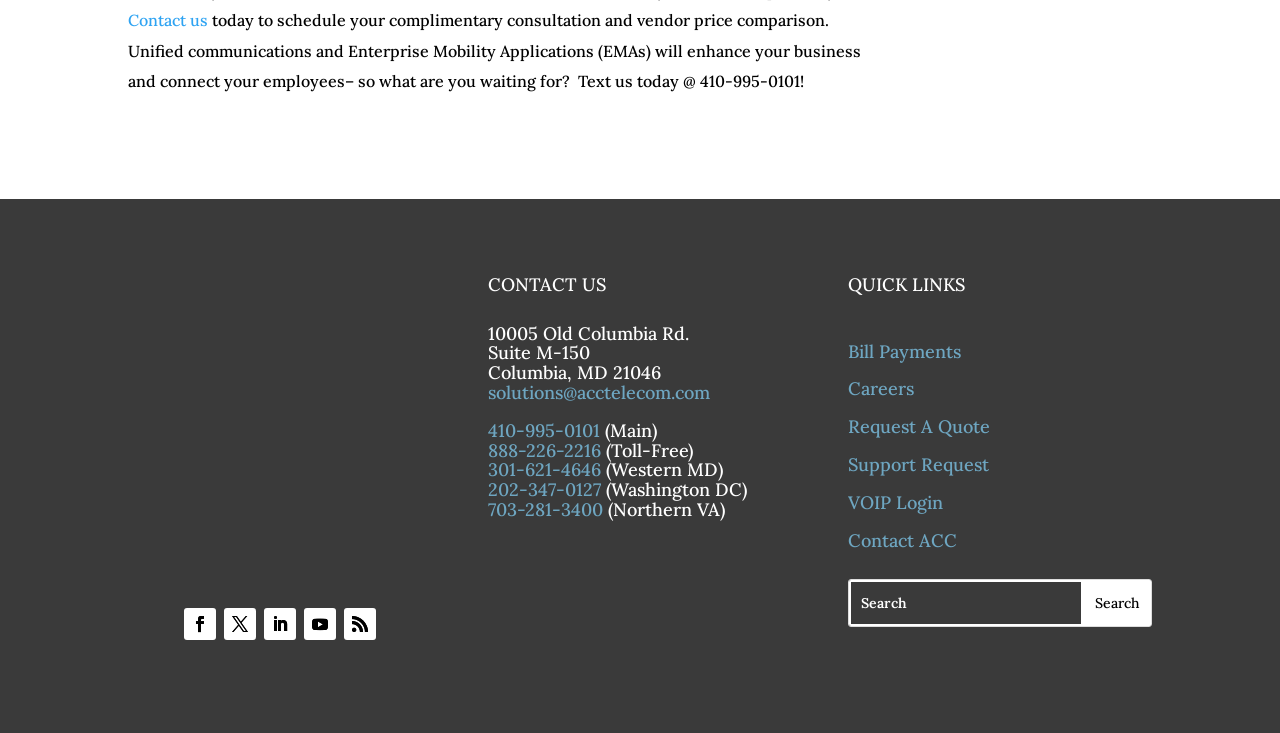Determine the bounding box coordinates for the UI element matching this description: "Request A Quote".

[0.663, 0.566, 0.774, 0.598]